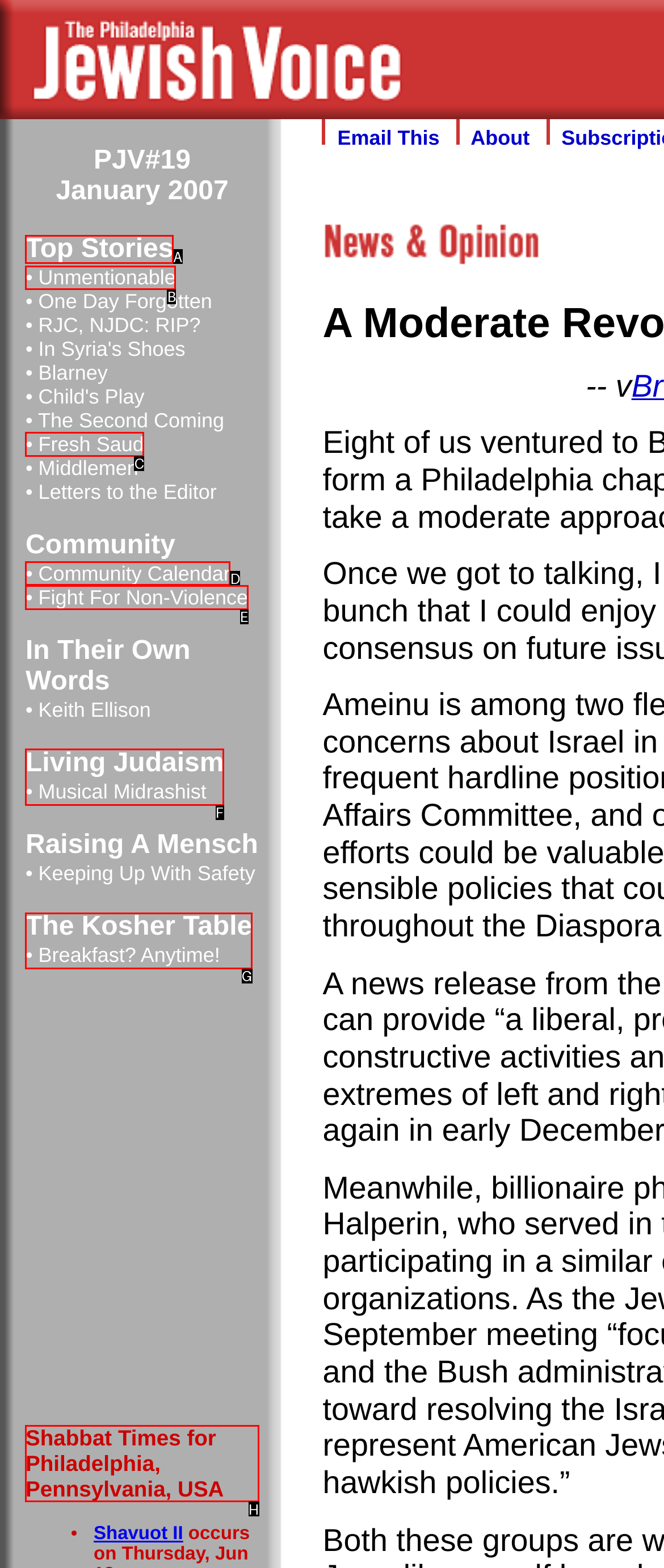Tell me which letter I should select to achieve the following goal: View 'Shabbat Times for Philadelphia, Pennsylvania, USA'
Answer with the corresponding letter from the provided options directly.

H